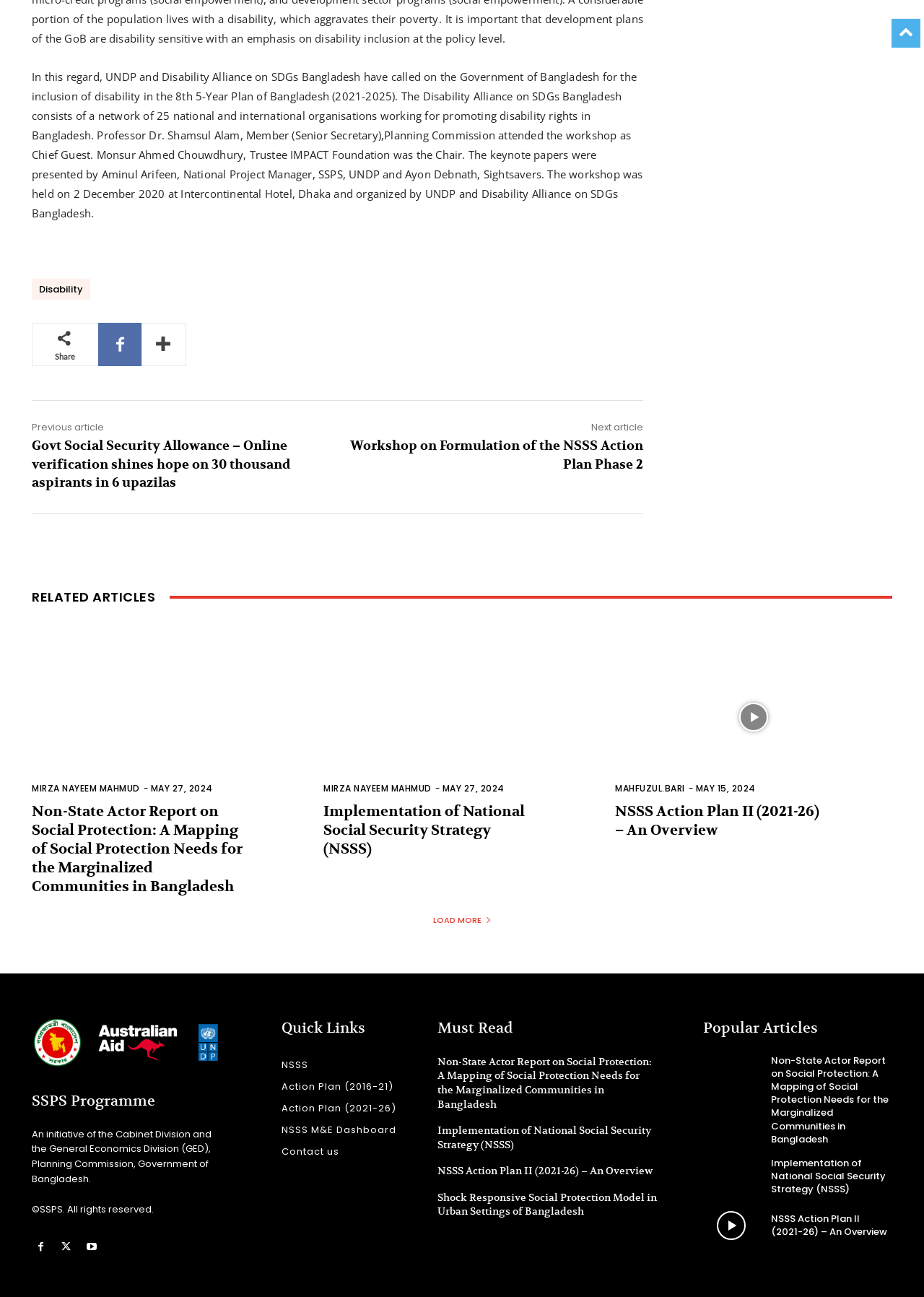Highlight the bounding box coordinates of the element you need to click to perform the following instruction: "Click on the 'NSSS' link under 'Quick Links'."

[0.305, 0.813, 0.458, 0.829]